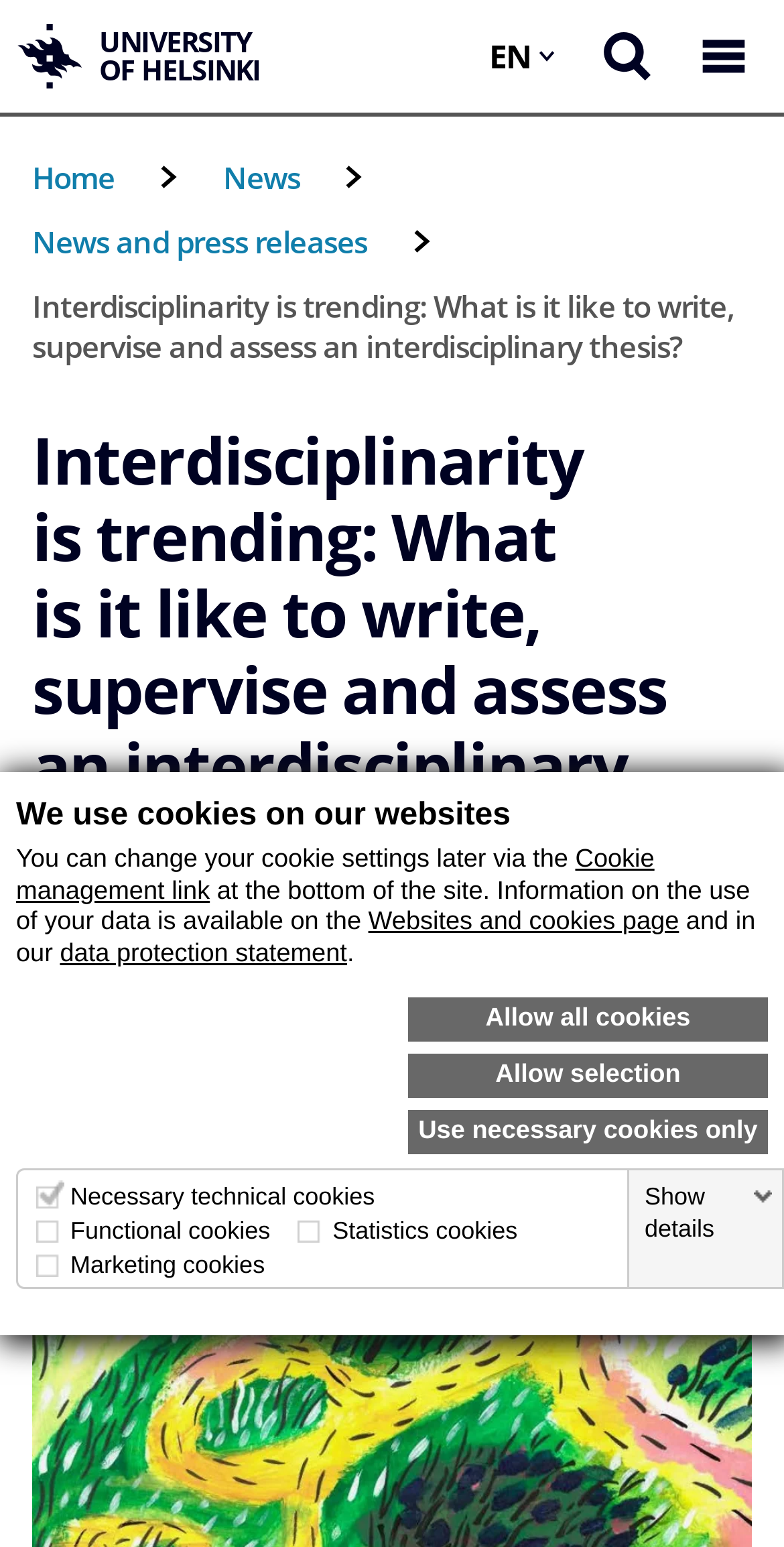What is the main challenge of writing interdisciplinary theses?
Please provide a comprehensive answer to the question based on the webpage screenshot.

The question asks for the main challenge of writing interdisciplinary theses. By reading the text, we can see that it mentions that the challenges of writing, supervising, and assessing interdisciplinary theses are increased by the confusion of terminology related to interdisciplinarity, which suggests that this is the main challenge.